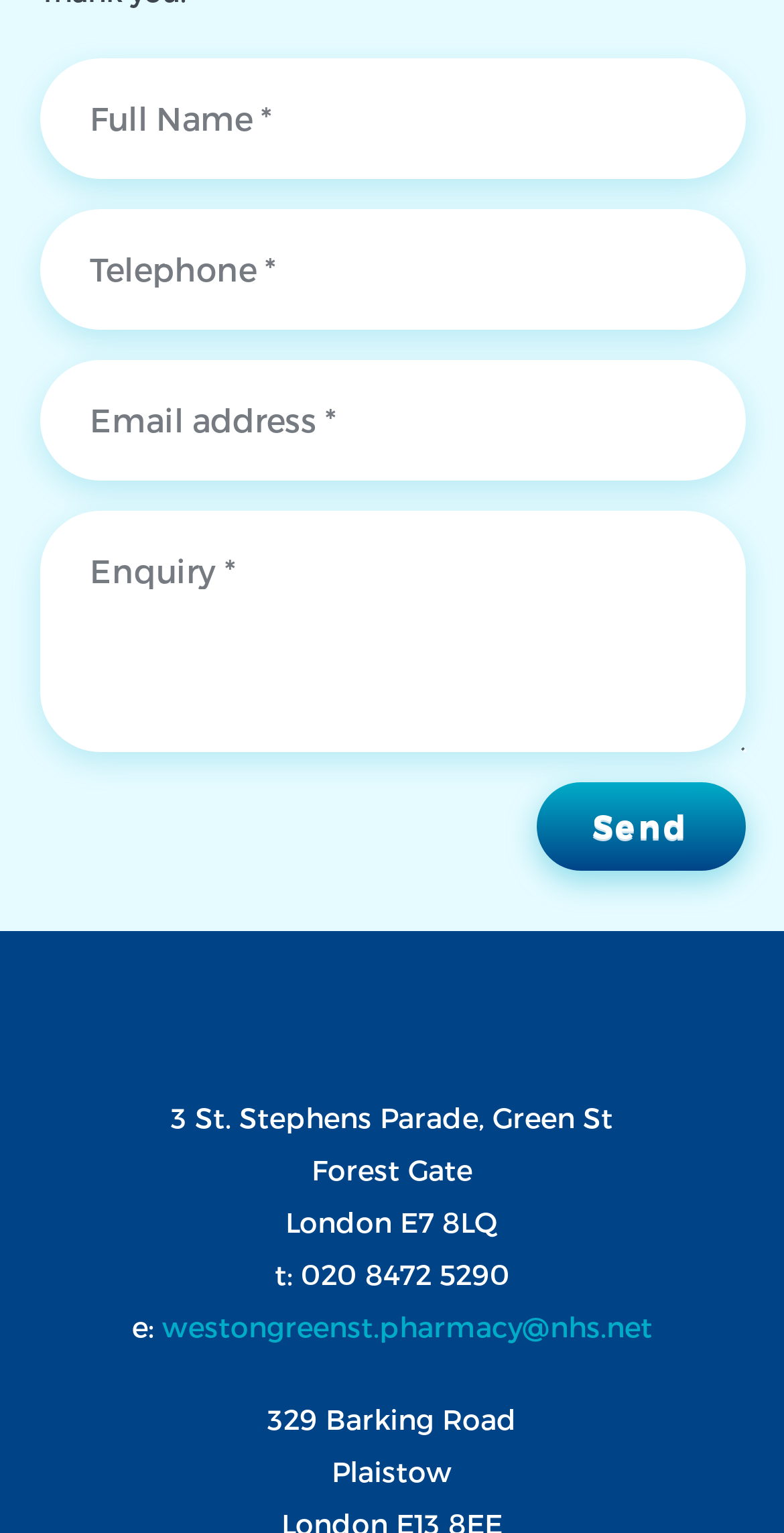What is the email address of the pharmacy?
Using the visual information from the image, give a one-word or short-phrase answer.

westongreenst.pharmacy@nhs.net